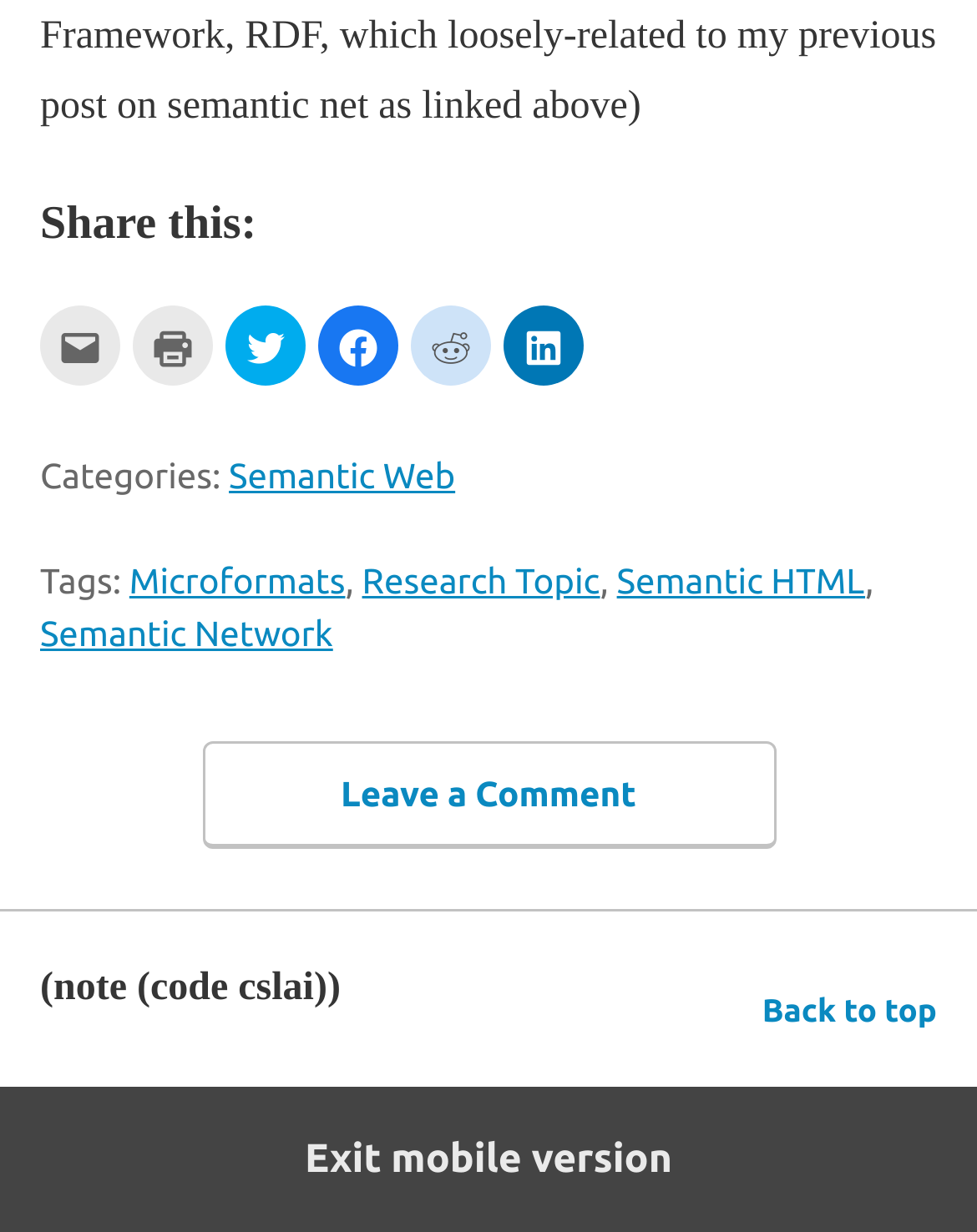Using the provided element description, identify the bounding box coordinates as (top-left x, top-left y, bottom-right x, bottom-right y). Ensure all values are between 0 and 1. Description: Semantic HTML

[0.631, 0.456, 0.886, 0.488]